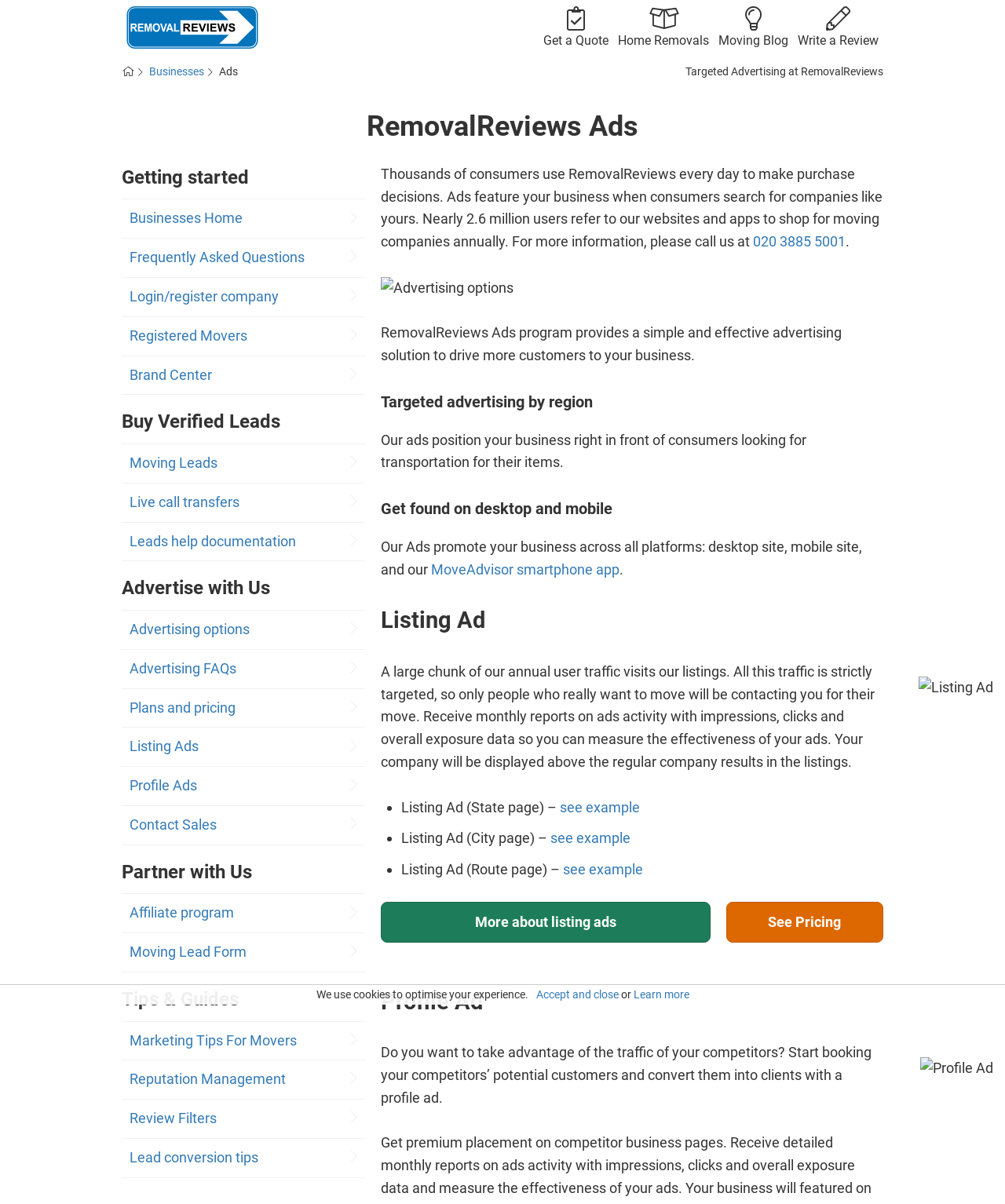Determine the bounding box coordinates for the area that should be clicked to carry out the following instruction: "Read Moving Guides".

[0.71, 0.044, 0.798, 0.055]